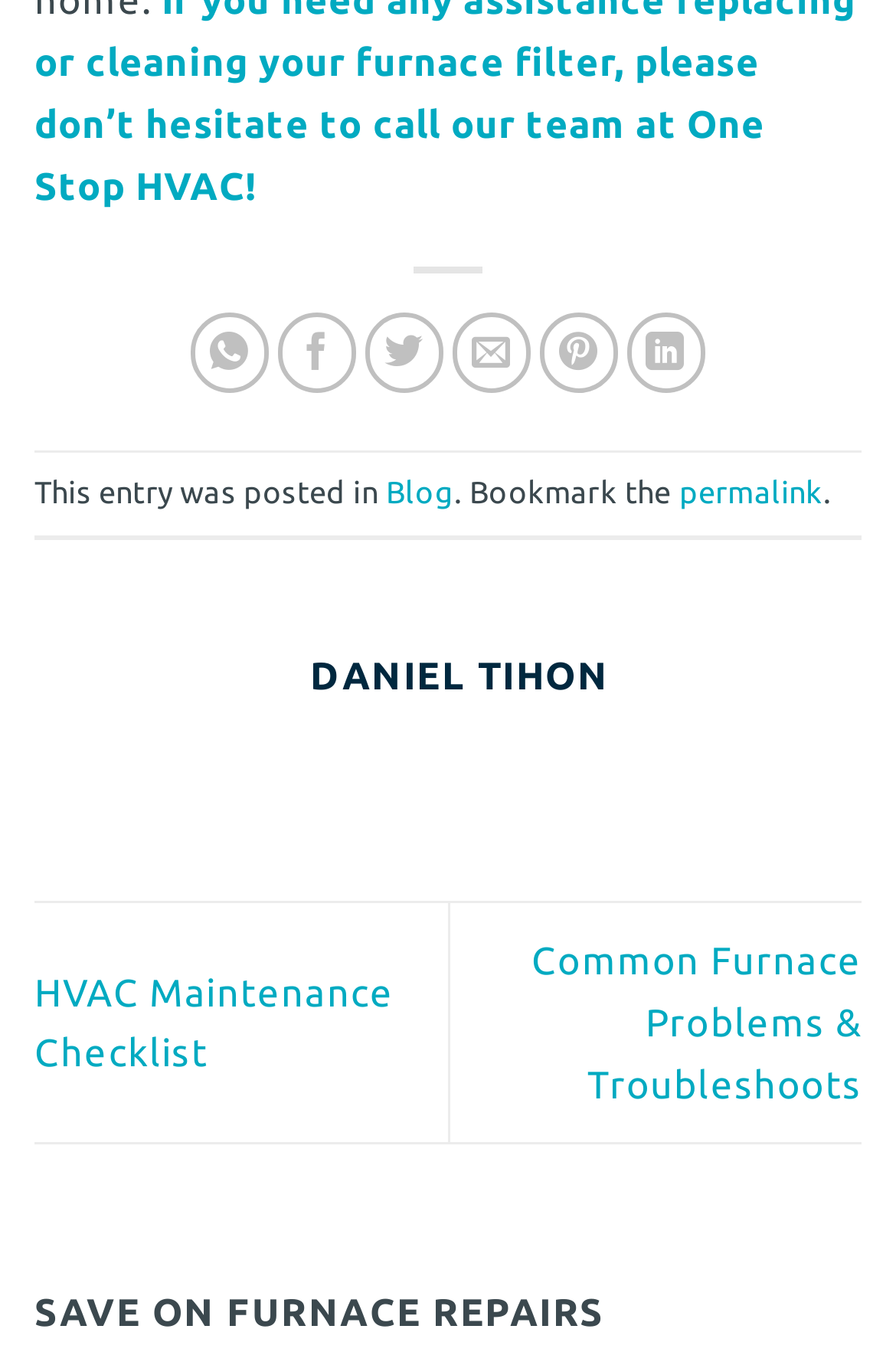Please answer the following question using a single word or phrase: 
What is the title of the webpage?

DANIEL TIHON